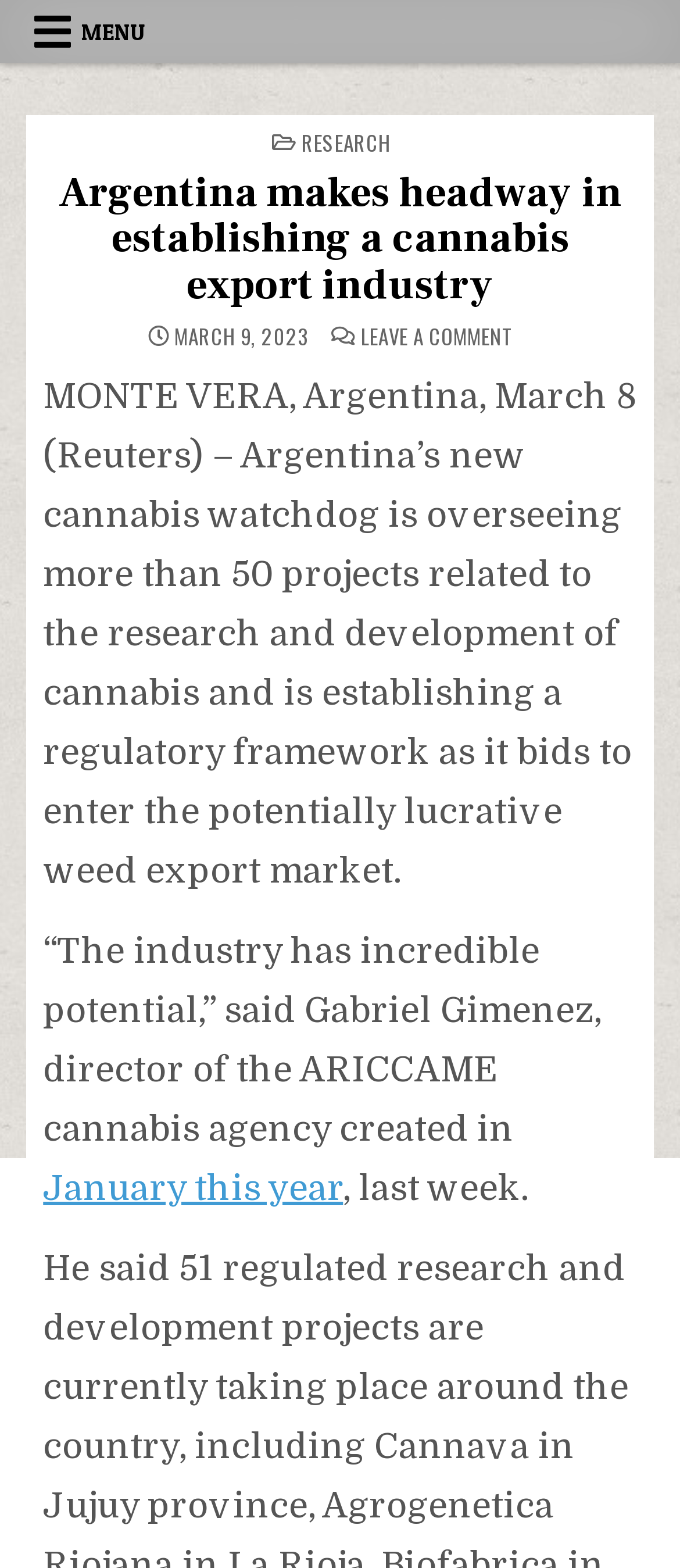Identify the bounding box for the UI element described as: "title="Miha Matlievski - Fail Coach"". The coordinates should be four float numbers between 0 and 1, i.e., [left, top, right, bottom].

None